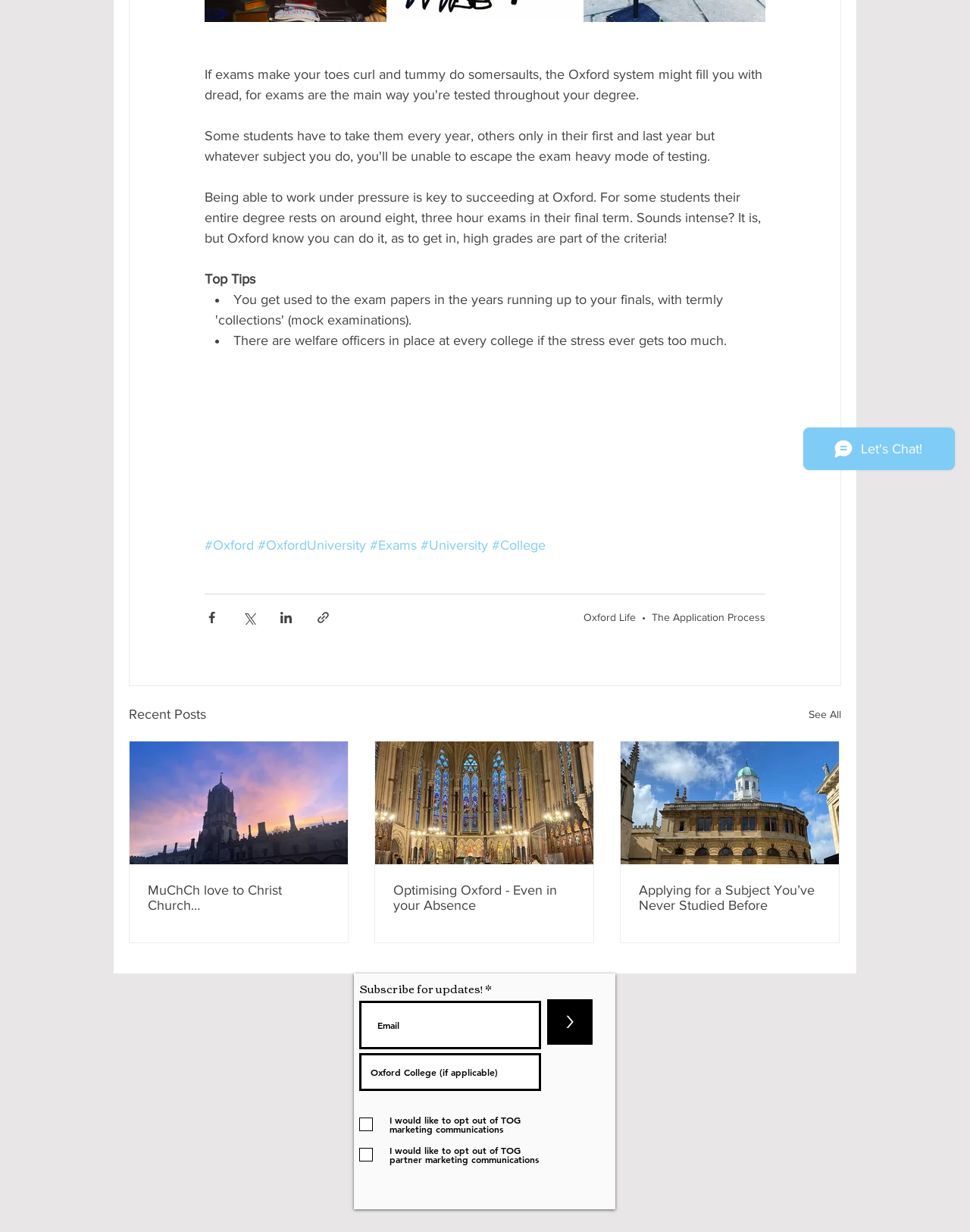Specify the bounding box coordinates (top-left x, top-left y, bottom-right x, bottom-right y) of the UI element in the screenshot that matches this description: The Application Process

[0.672, 0.496, 0.789, 0.506]